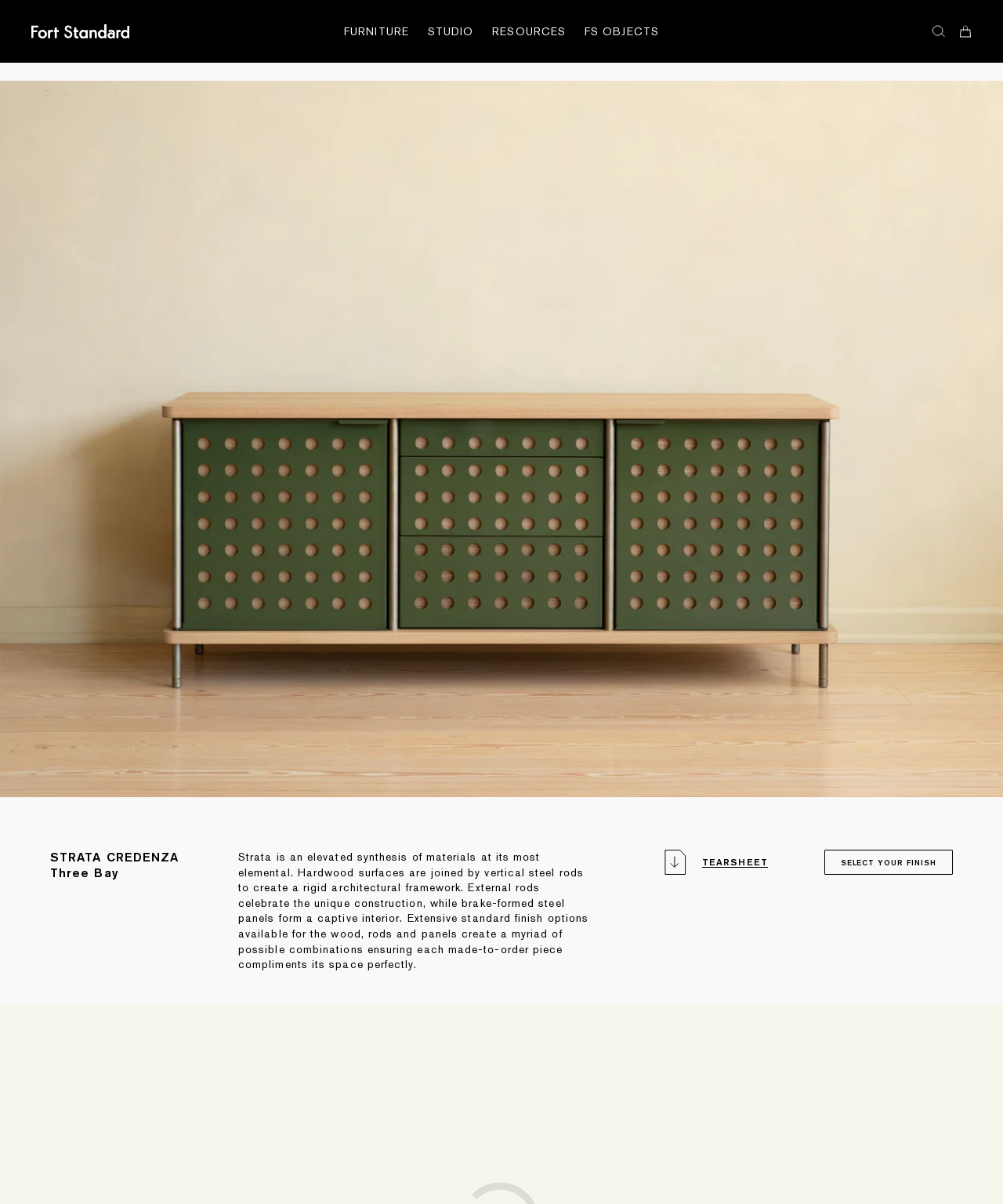Bounding box coordinates are given in the format (top-left x, top-left y, bottom-right x, bottom-right y). All values should be floating point numbers between 0 and 1. Provide the bounding box coordinate for the UI element described as: Editions •

[0.465, 0.042, 0.619, 0.058]